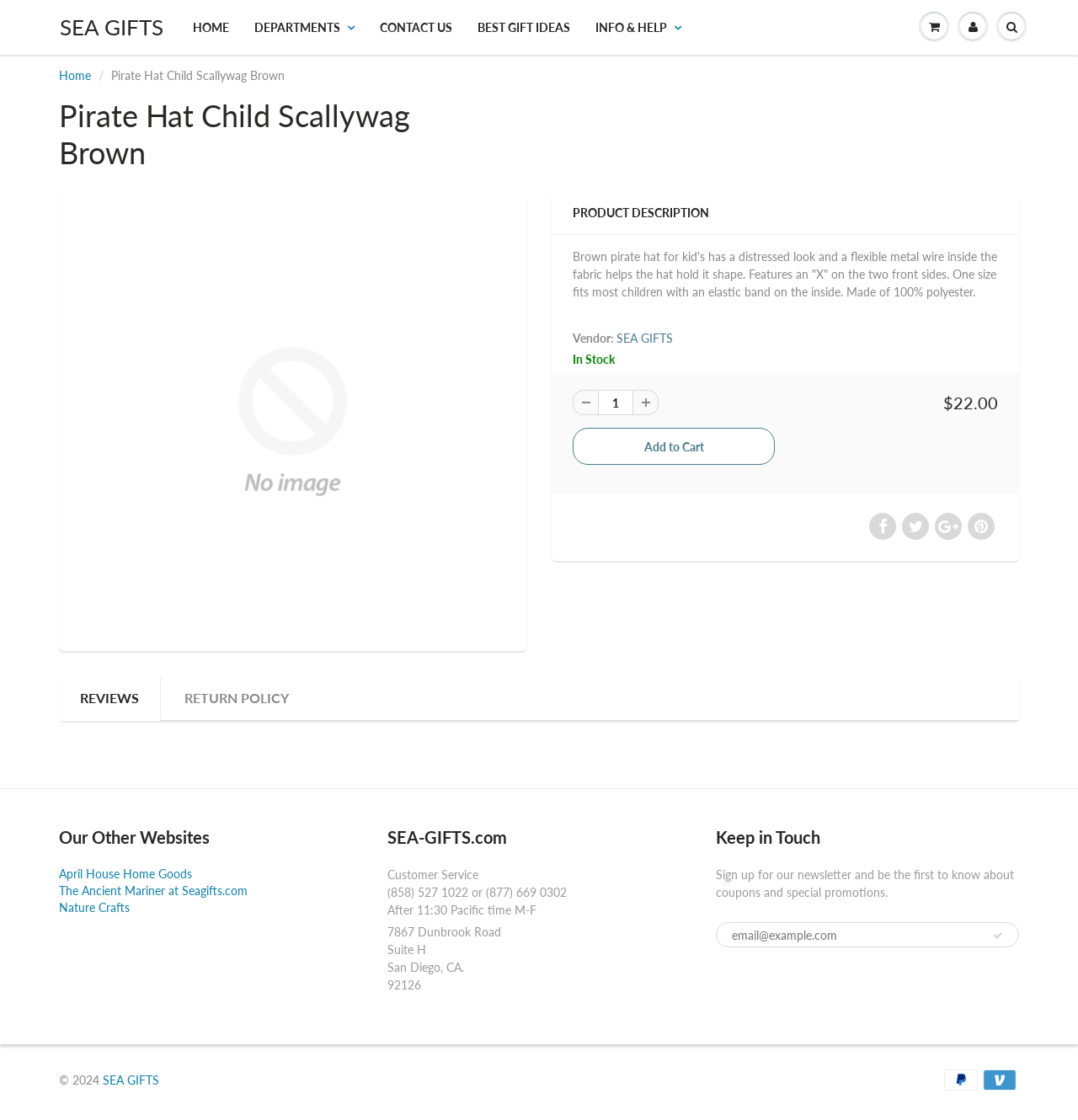What is the vendor of the product?
Please give a detailed and thorough answer to the question, covering all relevant points.

I found the answer by looking at the link element with the text 'SEA GIFTS' which is located near the 'Vendor:' label, indicating that SEA GIFTS is the vendor of the product.